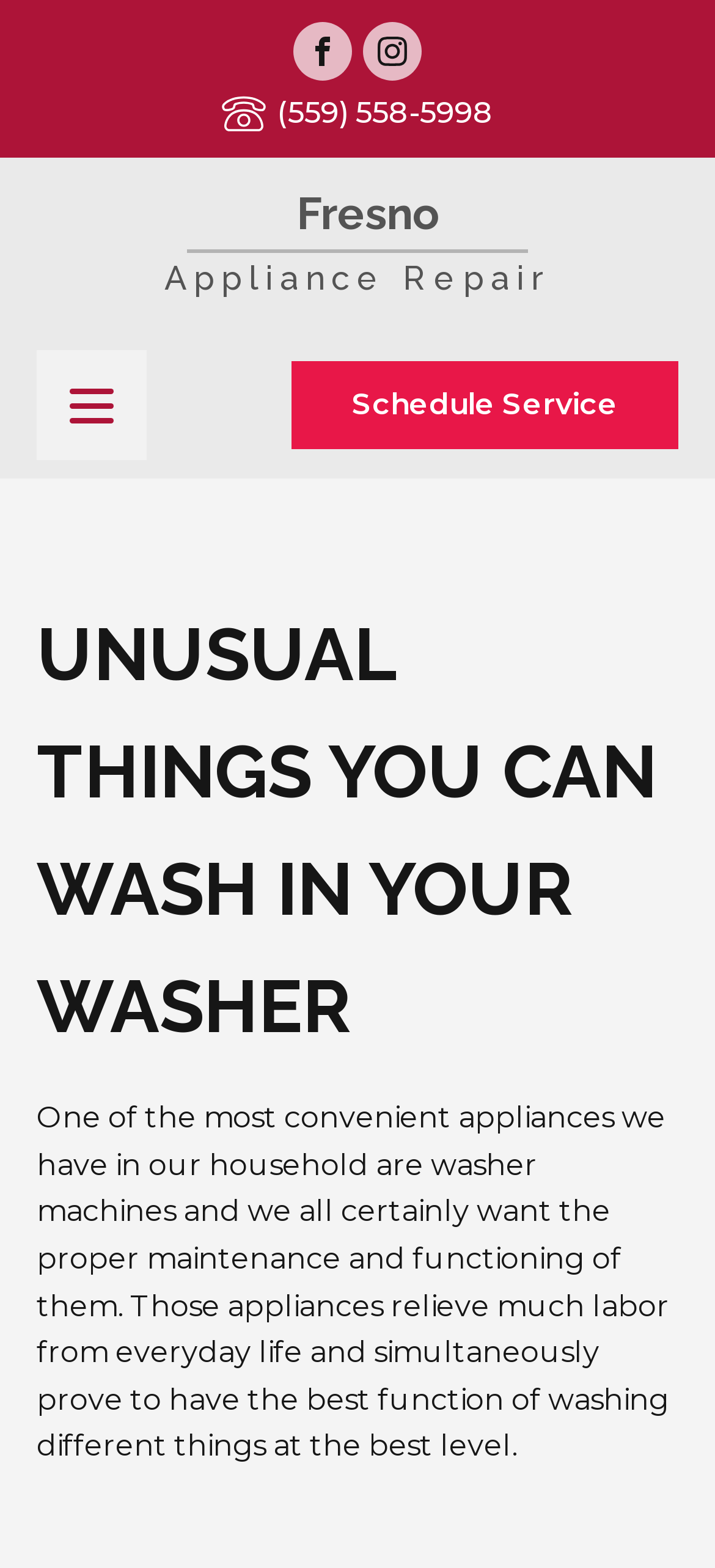Given the element description, predict the bounding box coordinates in the format (top-left x, top-left y, bottom-right x, bottom-right y). Make sure all values are between 0 and 1. Here is the element description: Visit our Instagram

[0.508, 0.014, 0.59, 0.051]